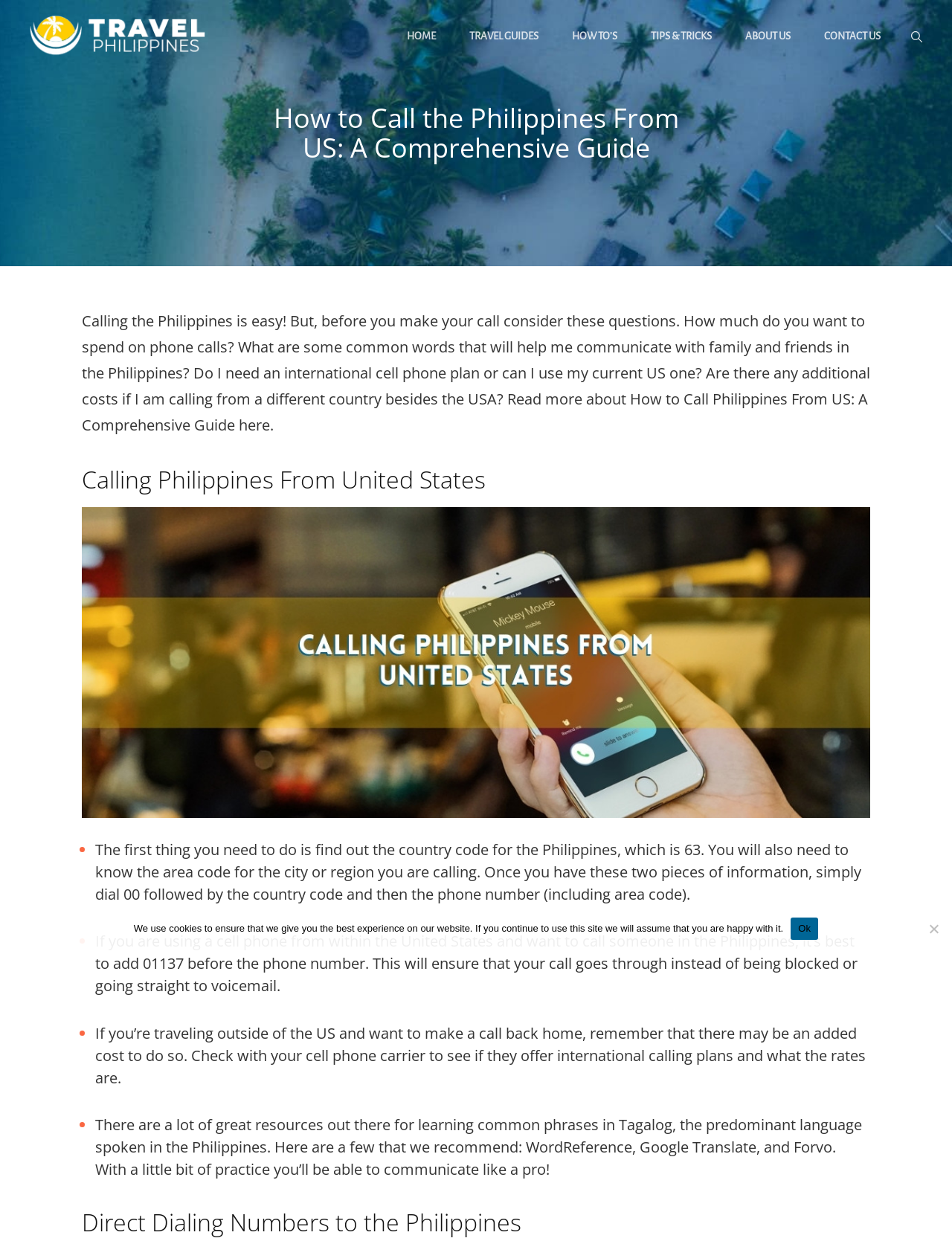What is the recommended resource for learning common phrases in Tagalog? Analyze the screenshot and reply with just one word or a short phrase.

WordReference, Google Translate, and Forvo